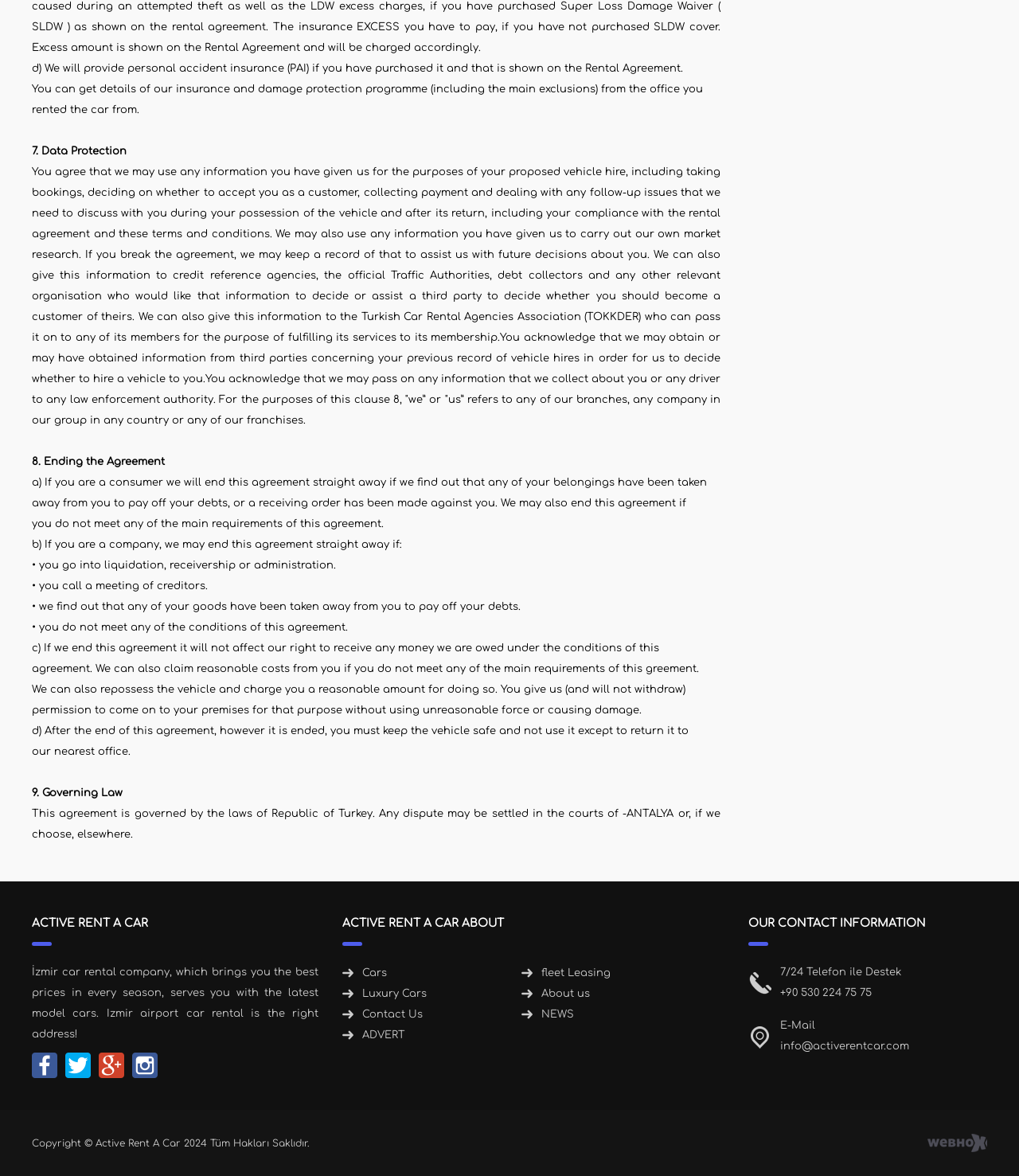From the image, can you give a detailed response to the question below:
What is the governing law of the rental agreement?

The text states that 'This agreement is governed by the laws of Republic of Turkey.' This indicates that the governing law of the rental agreement is the laws of the Republic of Turkey.